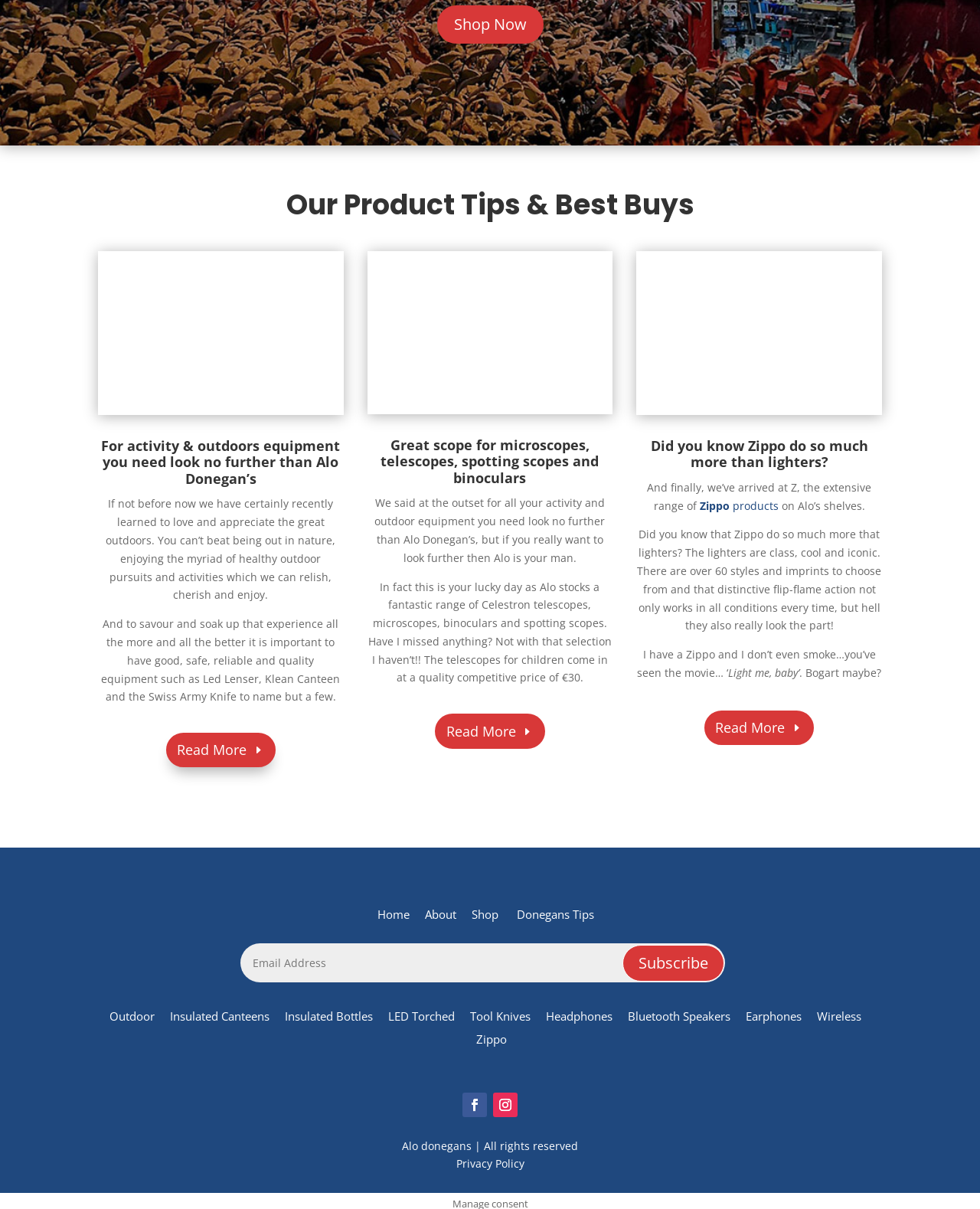Using the information in the image, give a detailed answer to the following question: What is the price of the telescopes for children?

The price of the telescopes for children can be found in the text 'The telescopes for children come in at a quality competitive price of €30.' which is located in the section about Celestron telescopes.